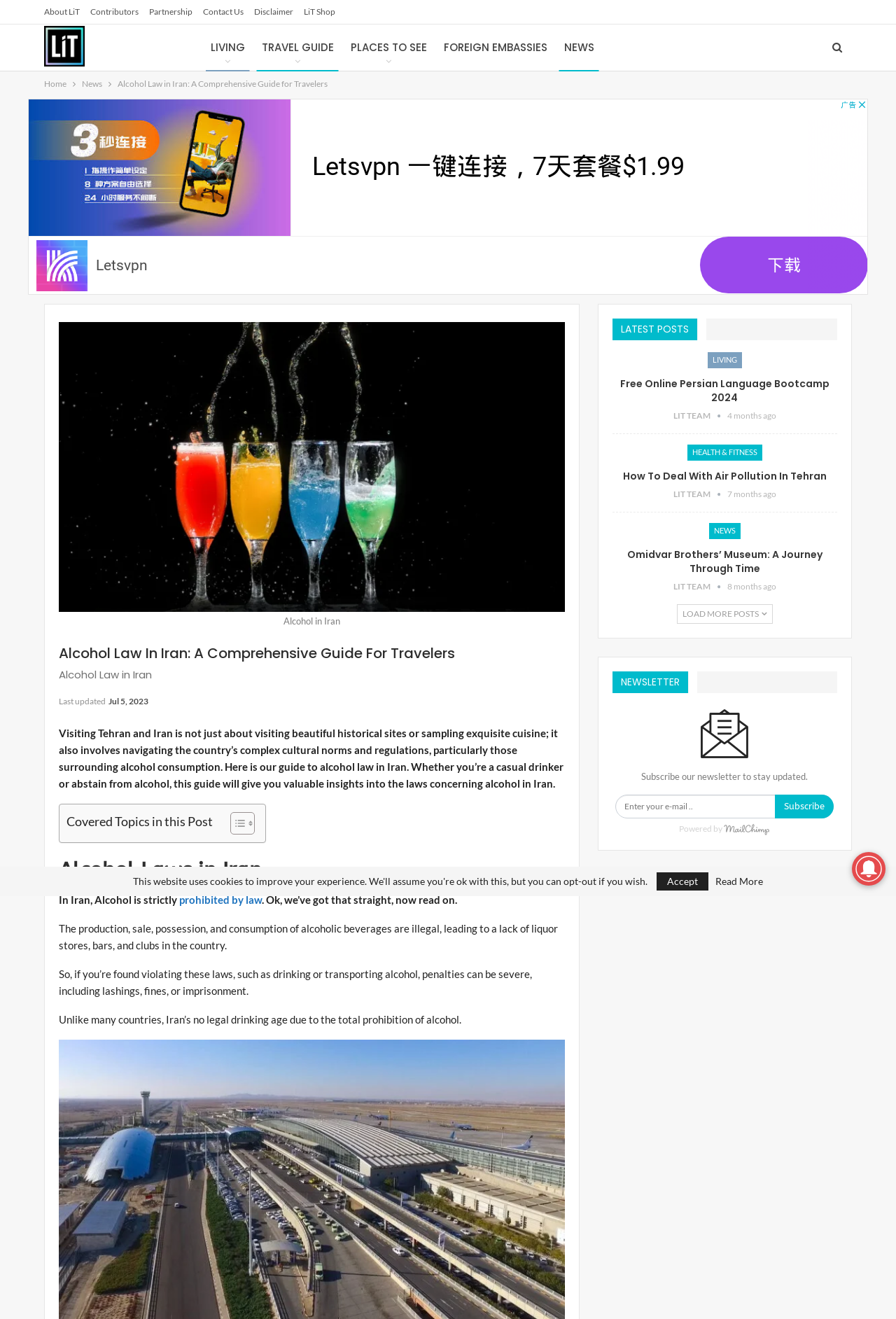Find the bounding box coordinates of the clickable region needed to perform the following instruction: "Read the 'Alcohol Law in Iran' article". The coordinates should be provided as four float numbers between 0 and 1, i.e., [left, top, right, bottom].

[0.066, 0.488, 0.63, 0.502]